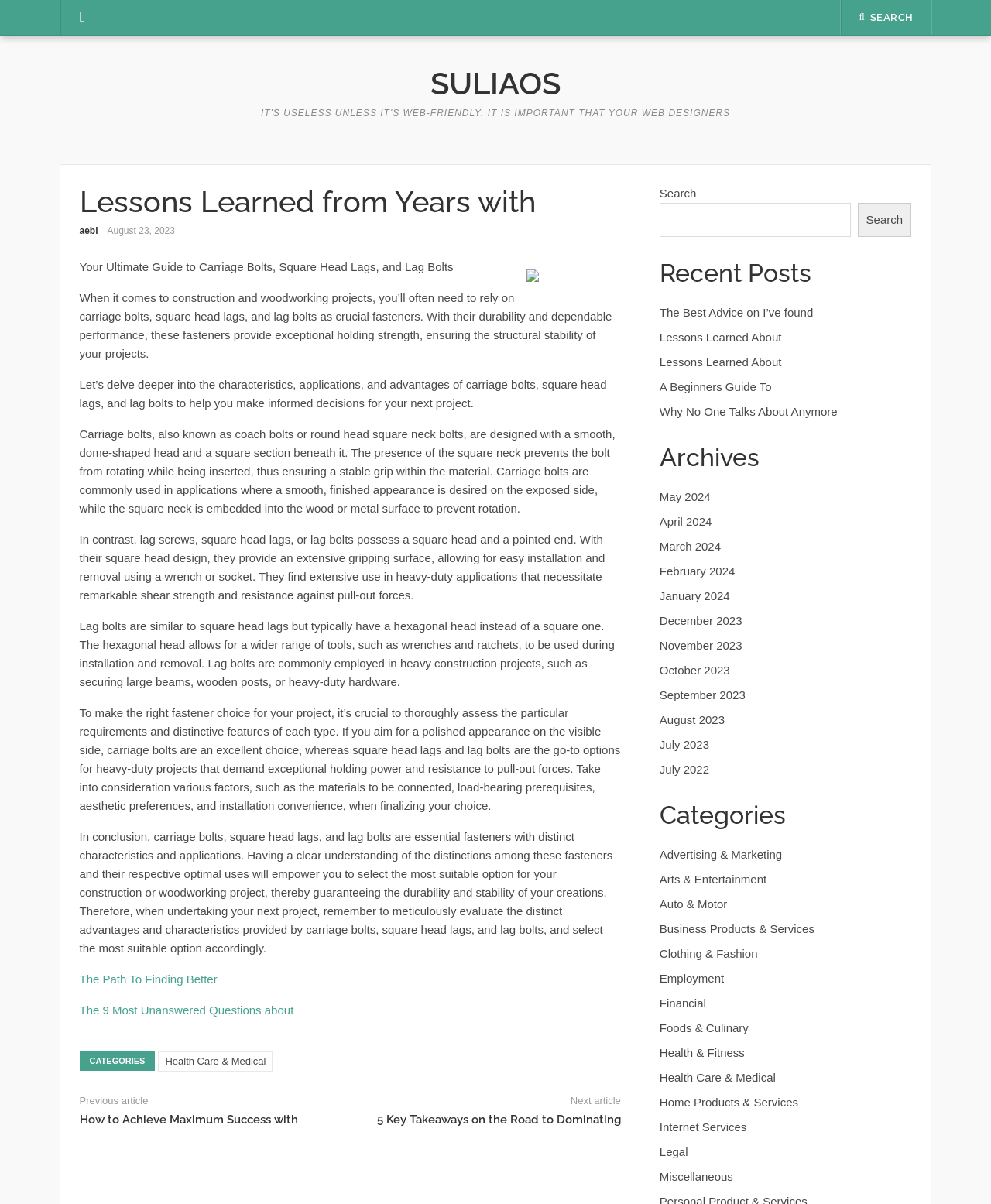Please answer the following query using a single word or phrase: 
What is the main topic of this article?

Carriage bolts, square head lags, and lag bolts